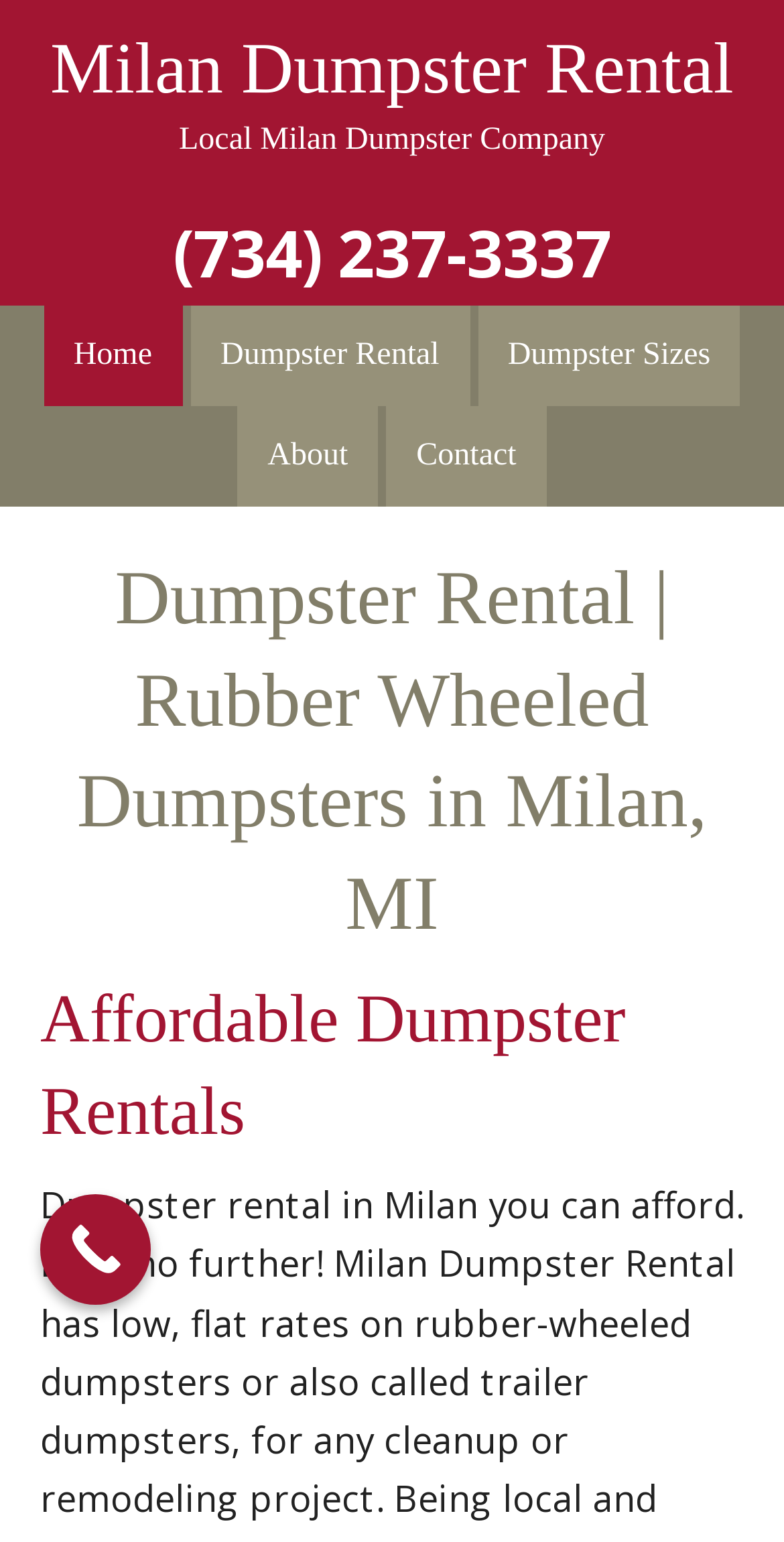Provide a thorough and detailed response to the question by examining the image: 
What types of dumpsters are available for rental?

Although the webpage doesn't explicitly list the types of dumpsters, I inferred this information from the meta description which mentions '5,10 and 15 rubber wheeled dumpster'.